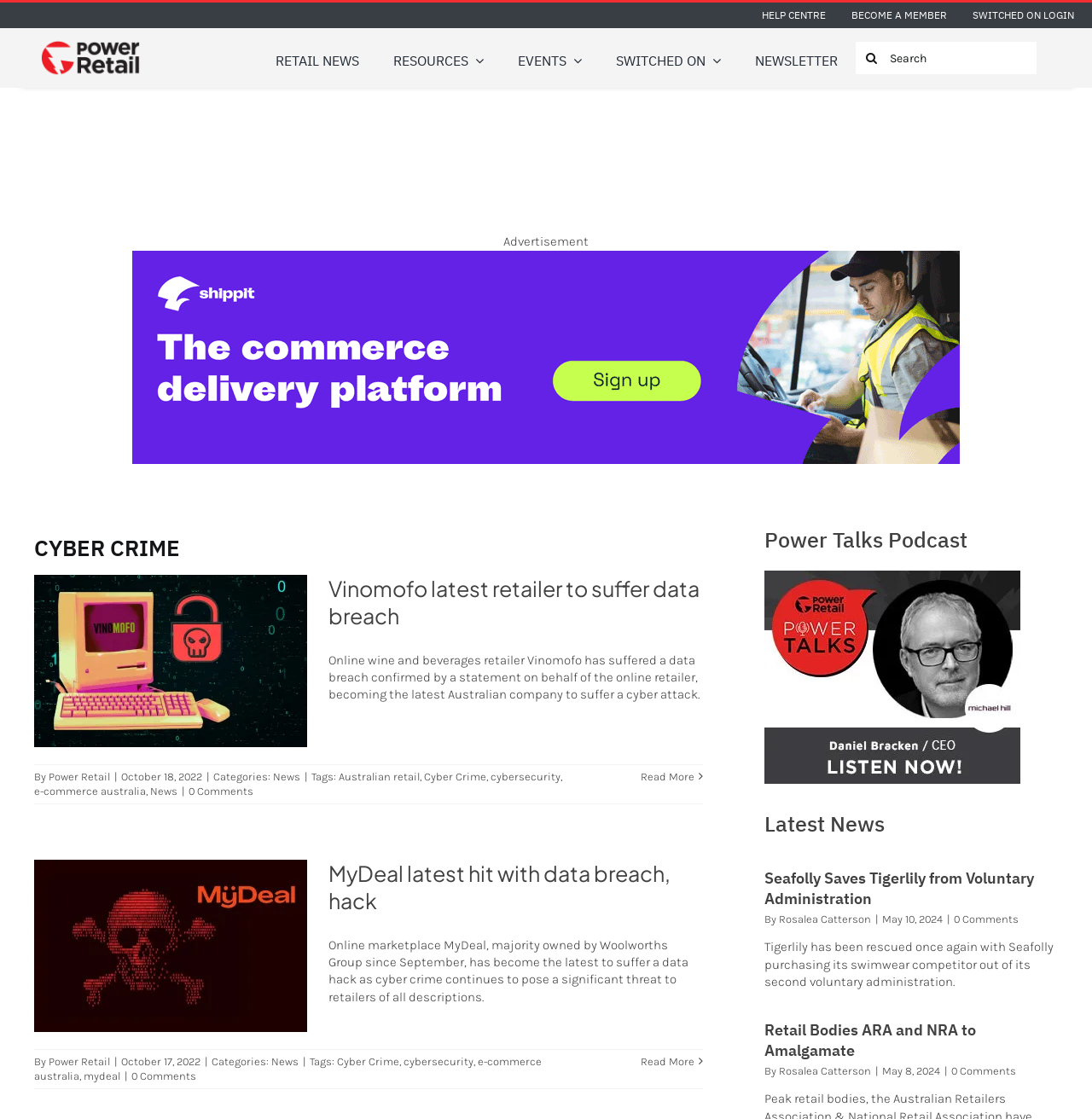Please mark the clickable region by giving the bounding box coordinates needed to complete this instruction: "Search for something".

None